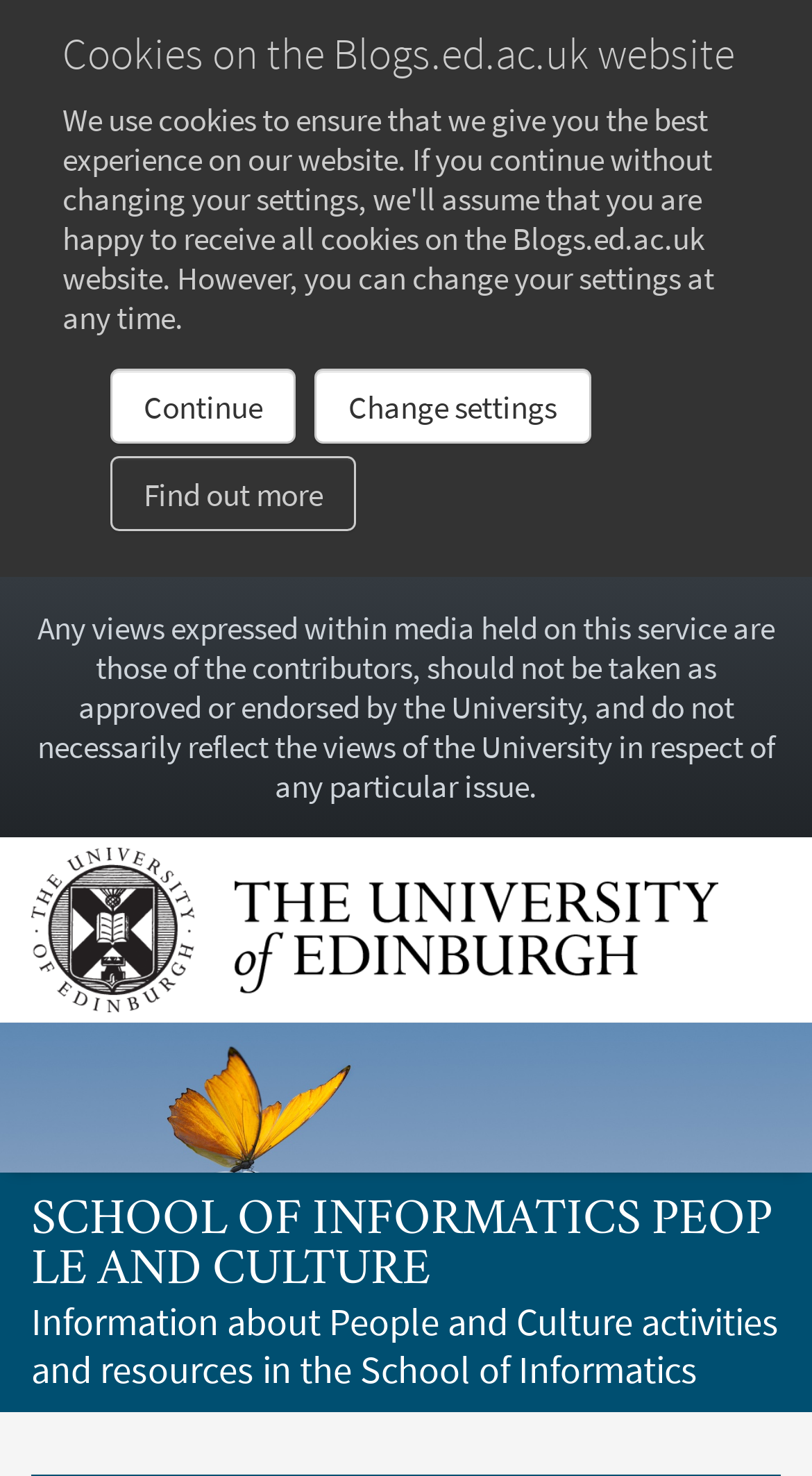Generate the title text from the webpage.

SCHOOL OF INFORMATICS PEOPLE AND CULTURE